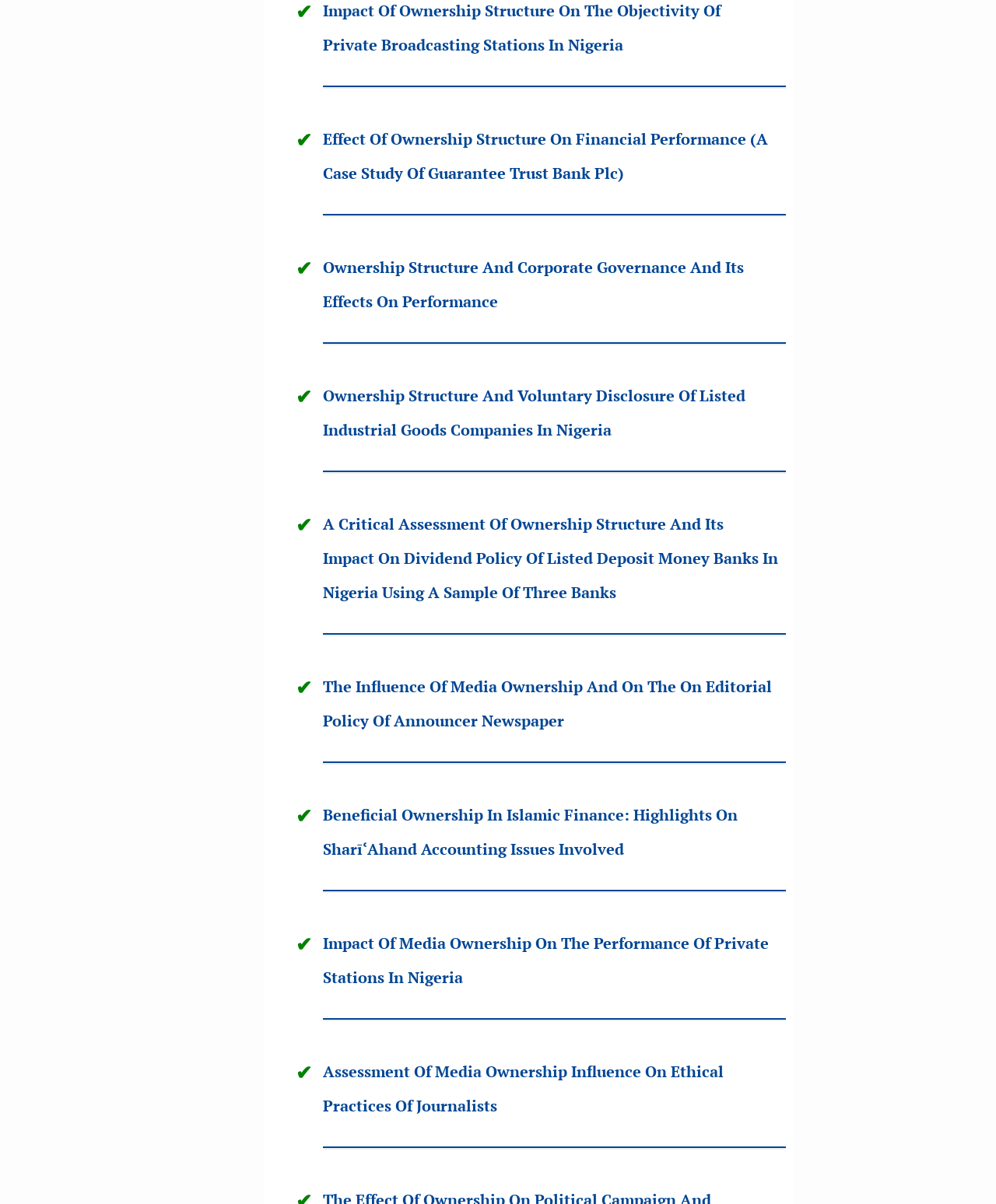Please locate the bounding box coordinates of the element that needs to be clicked to achieve the following instruction: "Check the article about ownership structure and voluntary disclosure of listed industrial goods companies in Nigeria". The coordinates should be four float numbers between 0 and 1, i.e., [left, top, right, bottom].

[0.324, 0.32, 0.748, 0.366]